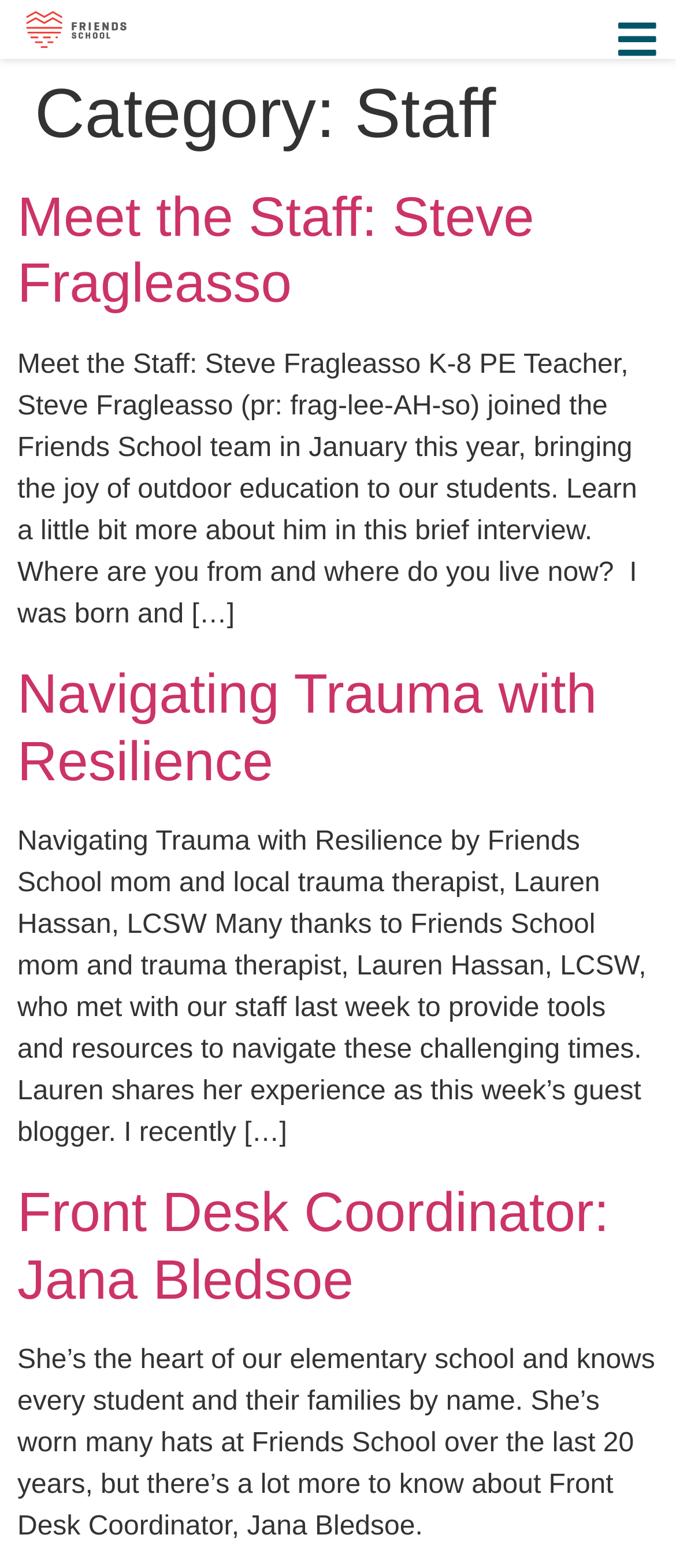Utilize the details in the image to thoroughly answer the following question: How many staff members are featured?

I counted the number of articles on the webpage, each featuring a staff member. There are three articles, each with a heading and a description, indicating that three staff members are featured.